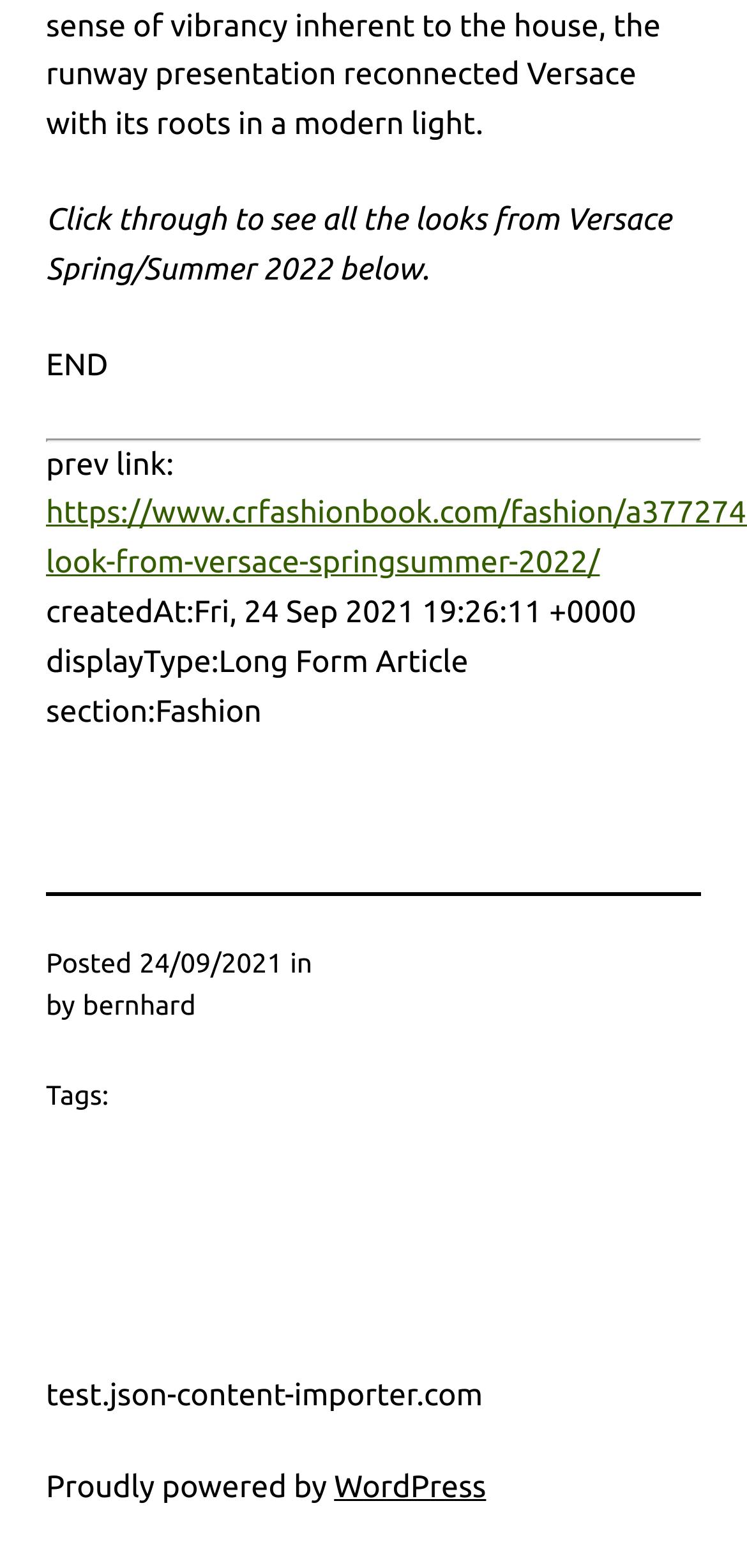What is the section of the article?
From the screenshot, supply a one-word or short-phrase answer.

Fashion